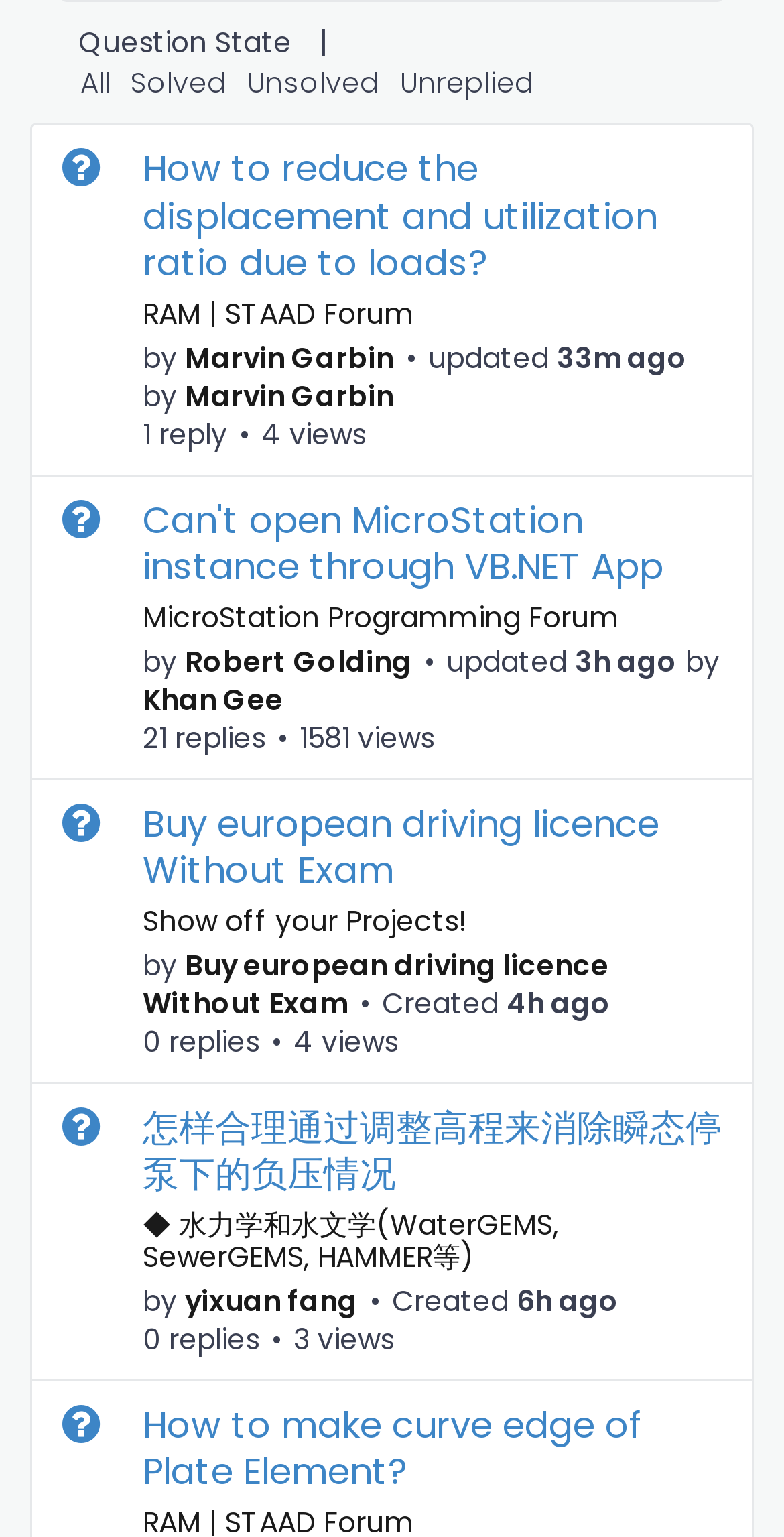Locate the bounding box coordinates of the element's region that should be clicked to carry out the following instruction: "Go to Marvin Garbin's profile". The coordinates need to be four float numbers between 0 and 1, i.e., [left, top, right, bottom].

[0.236, 0.219, 0.503, 0.245]